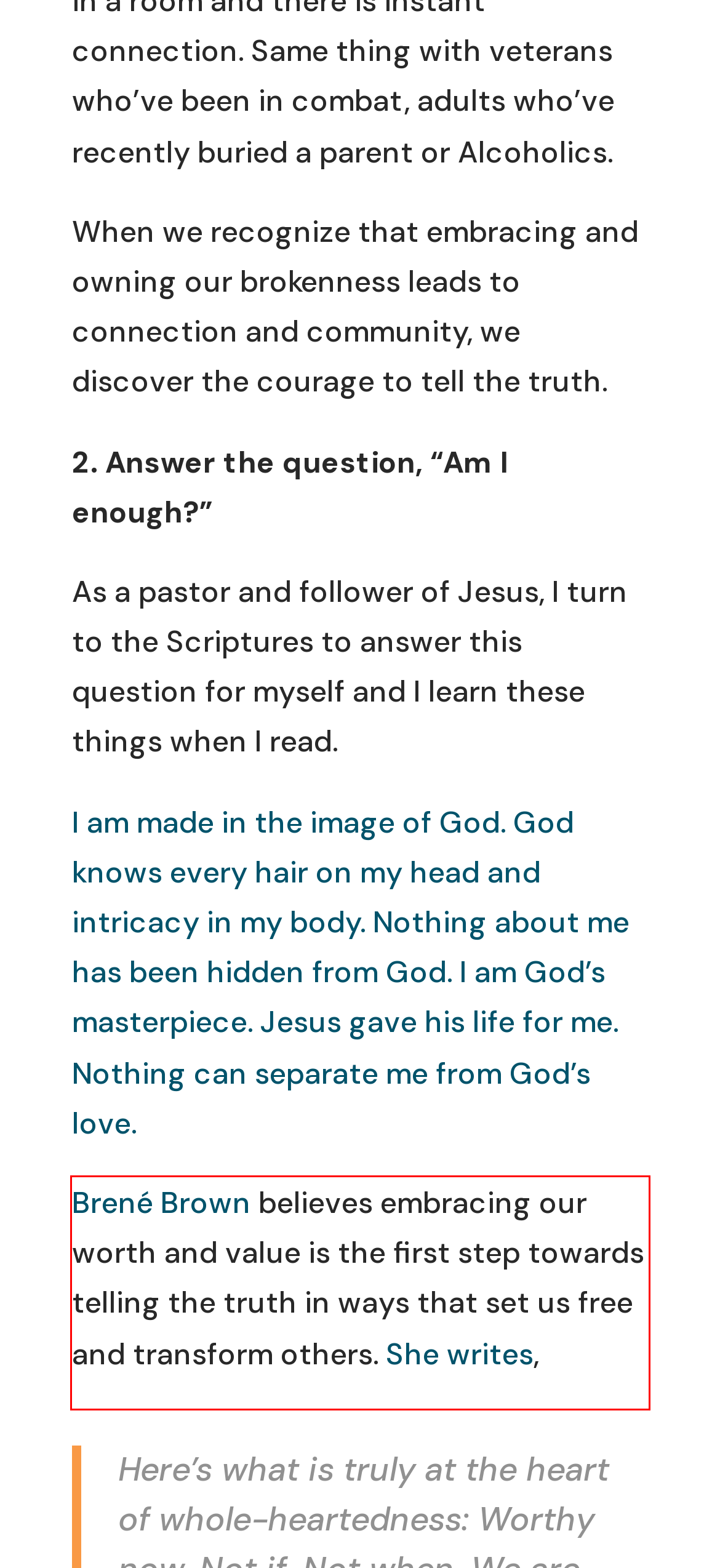Examine the webpage screenshot and use OCR to obtain the text inside the red bounding box.

Brené Brown believes embracing our worth and value is the first step towards telling the truth in ways that set us free and transform others. She writes,